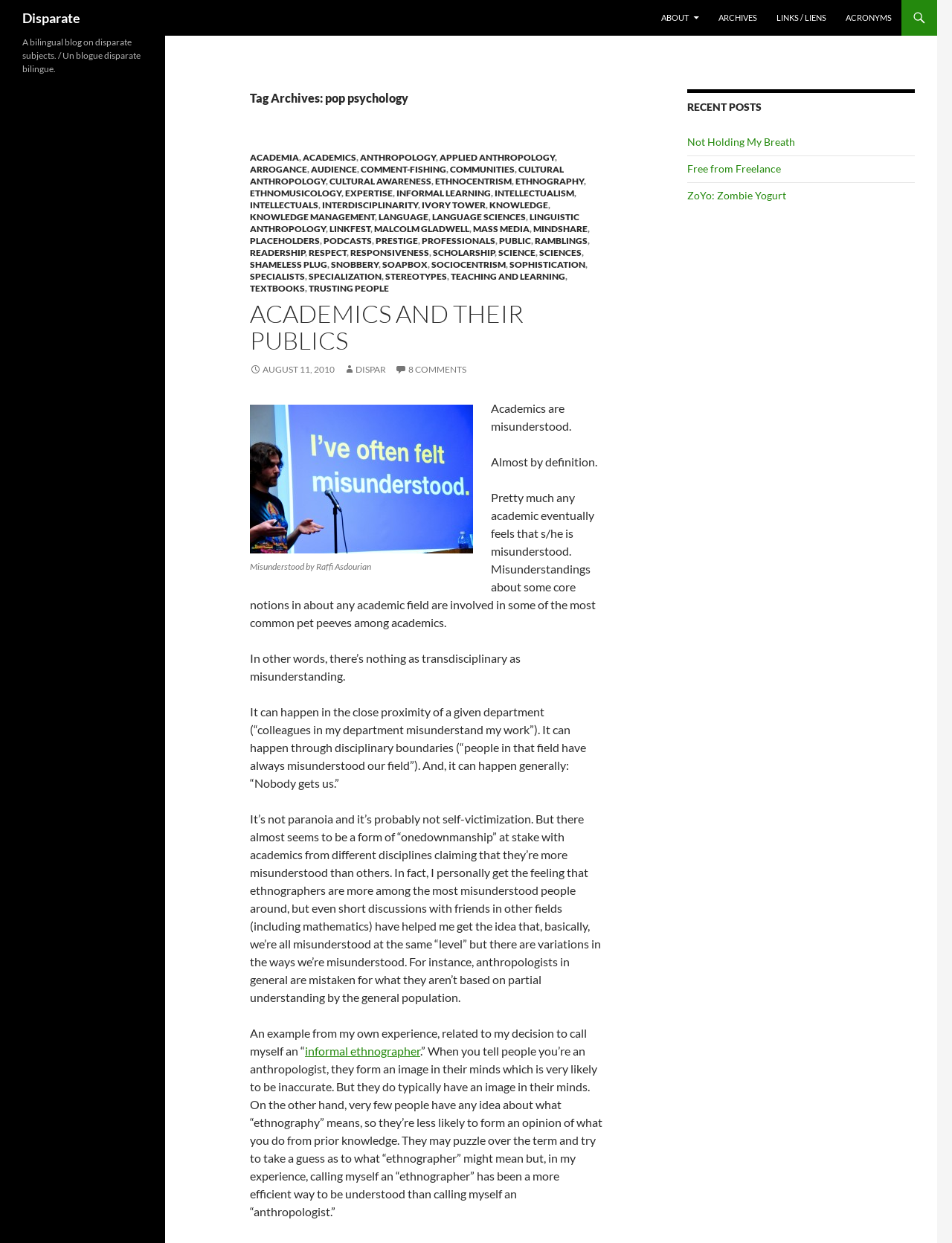Answer the question using only one word or a concise phrase: What is the category of 'ACADEMIA'?

pop psychology